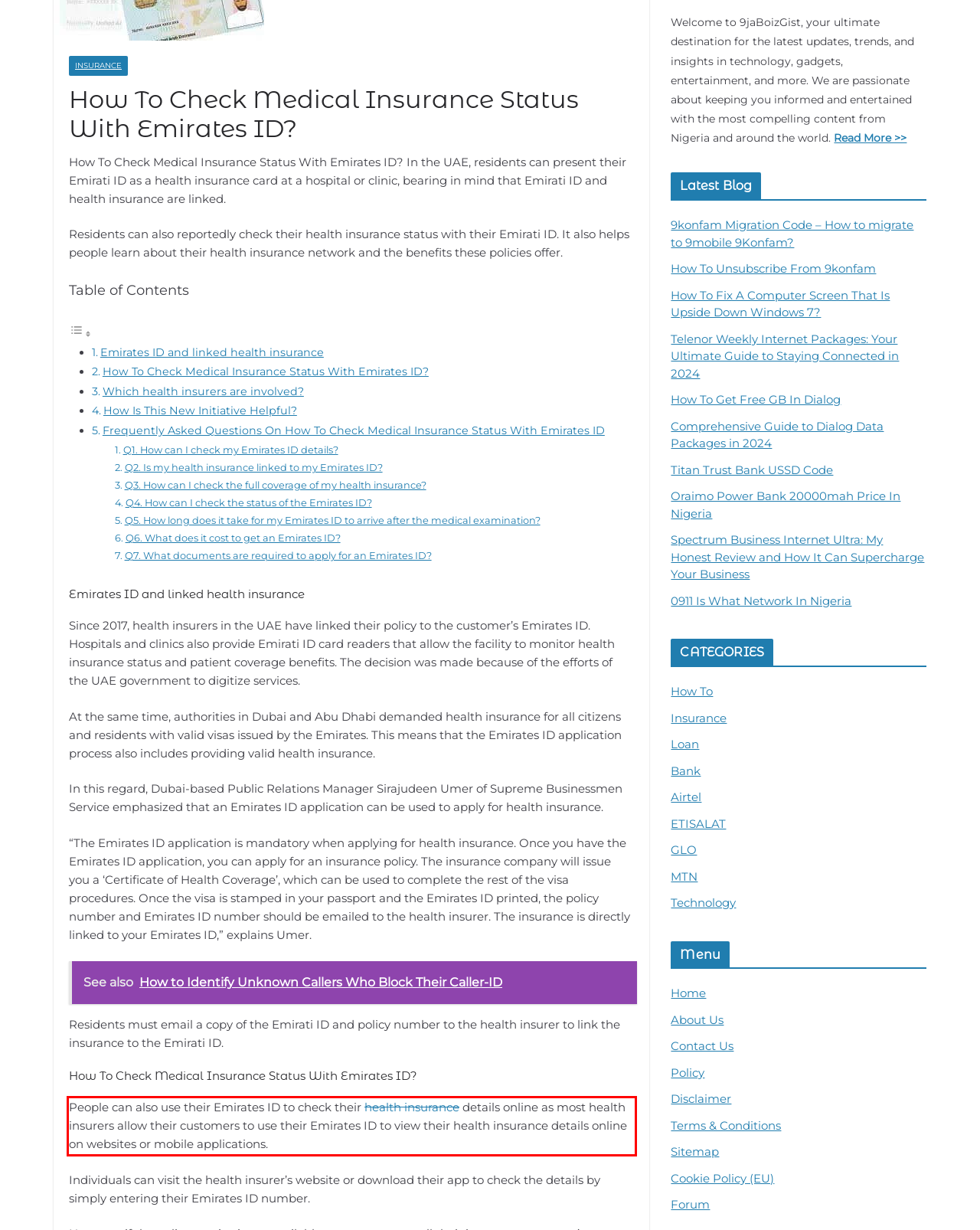You have a screenshot with a red rectangle around a UI element. Recognize and extract the text within this red bounding box using OCR.

People can also use their Emirates ID to check their health insurance details online as most health insurers allow their customers to use their Emirates ID to view their health insurance details online on websites or mobile applications.